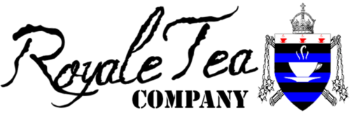Provide your answer to the question using just one word or phrase: What is the Royale Tea Company known for?

Premium tea blends